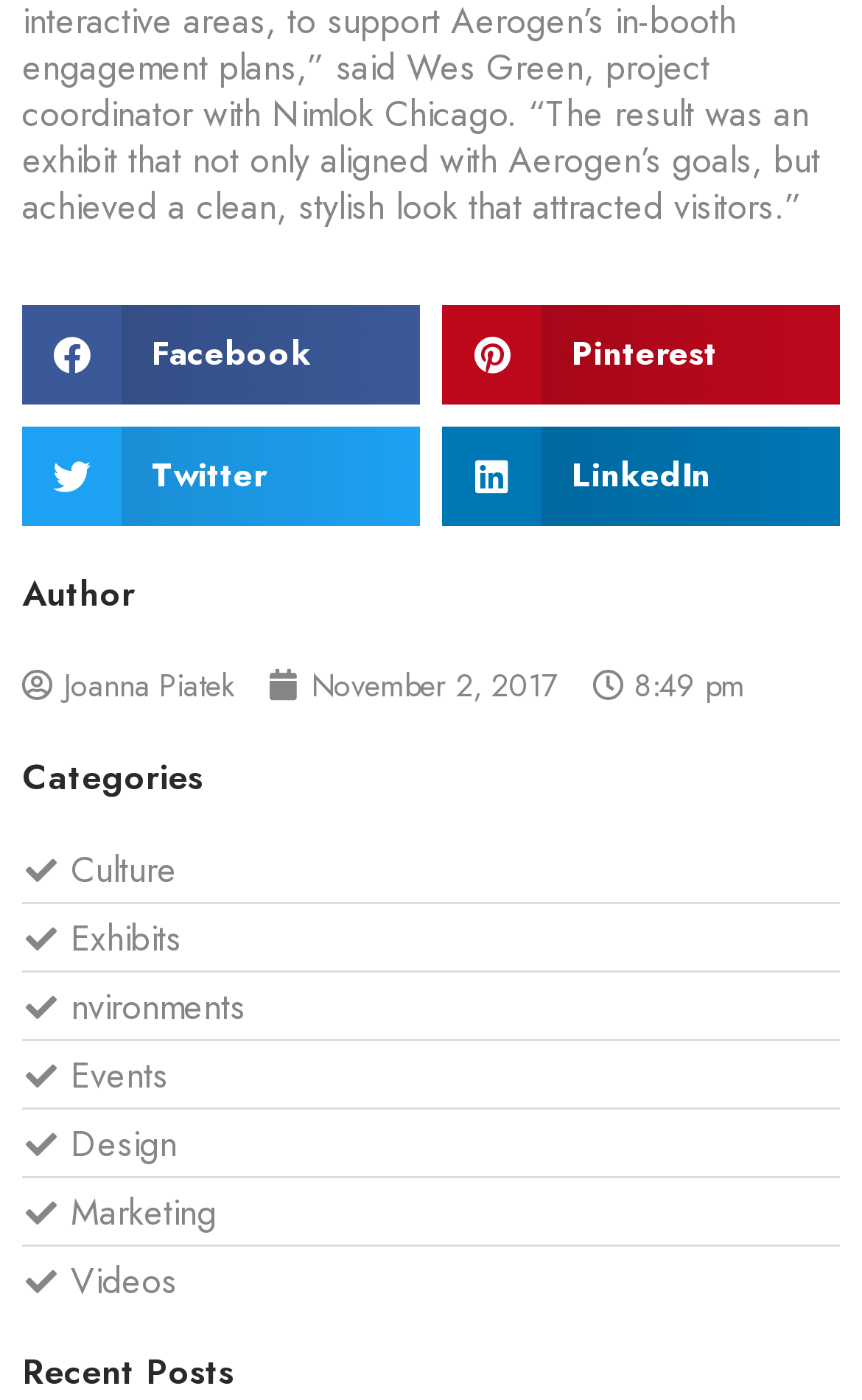How many social media sharing options are available?
Analyze the image and deliver a detailed answer to the question.

There are four social media sharing options available, which are 'Share on facebook', 'Share on pinterest', 'Share on twitter', and 'Share on linkedin'. These options are represented as buttons with corresponding social media platform names.